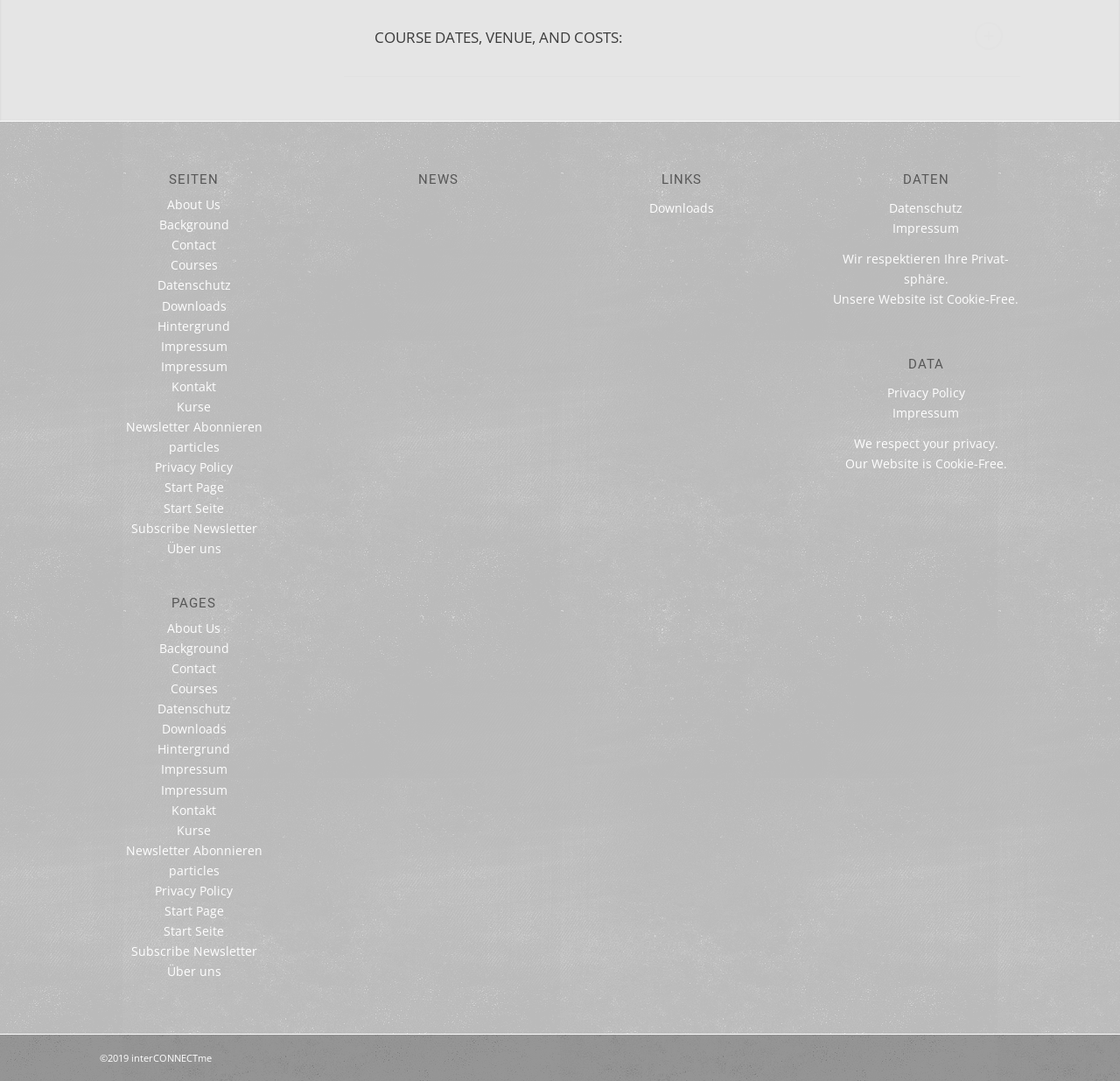Find and indicate the bounding box coordinates of the region you should select to follow the given instruction: "Subscribe Newsletter".

[0.117, 0.481, 0.23, 0.496]